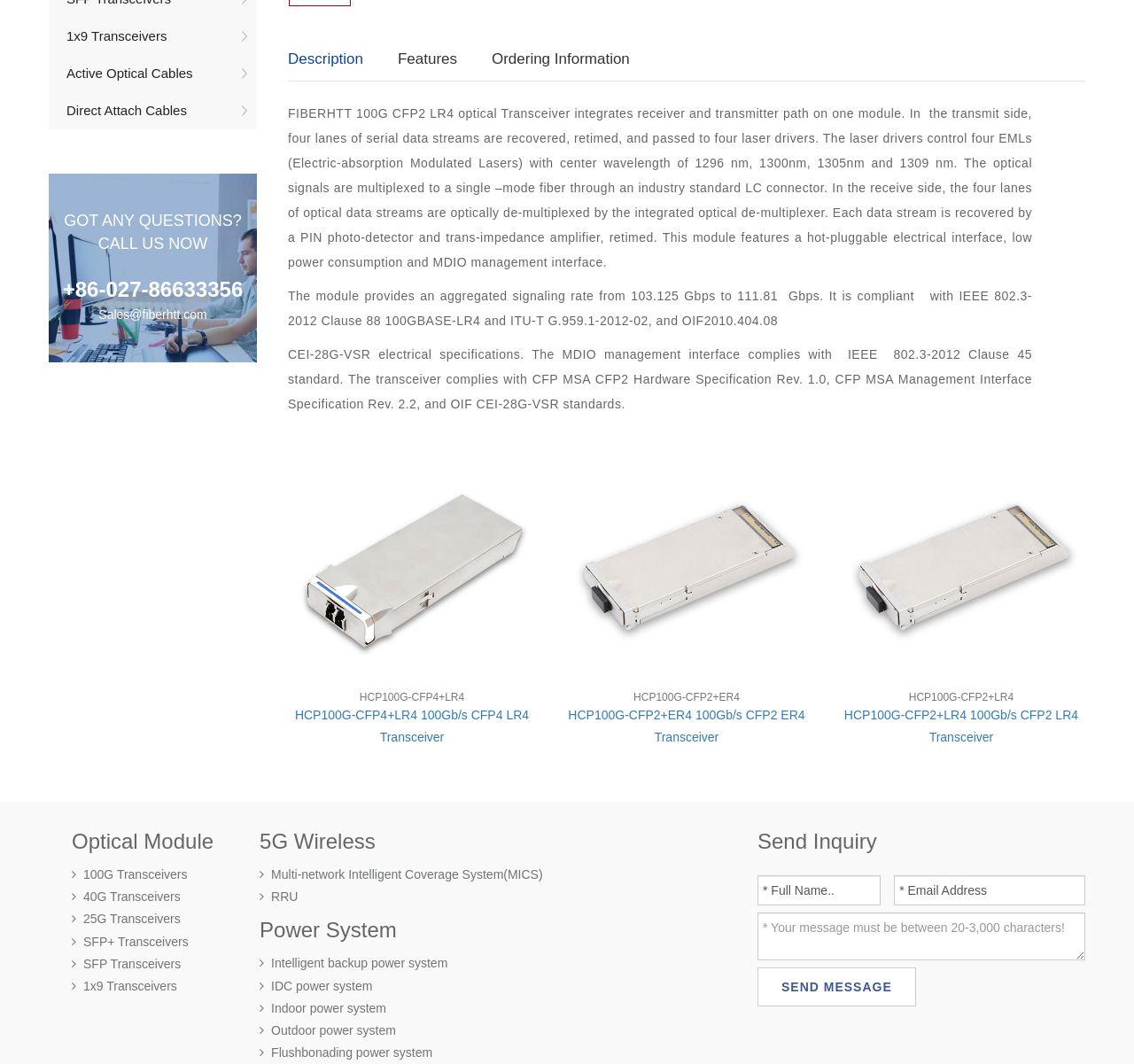Provide the bounding box coordinates for the UI element that is described as: "IDC power system".

[0.229, 0.92, 0.328, 0.933]